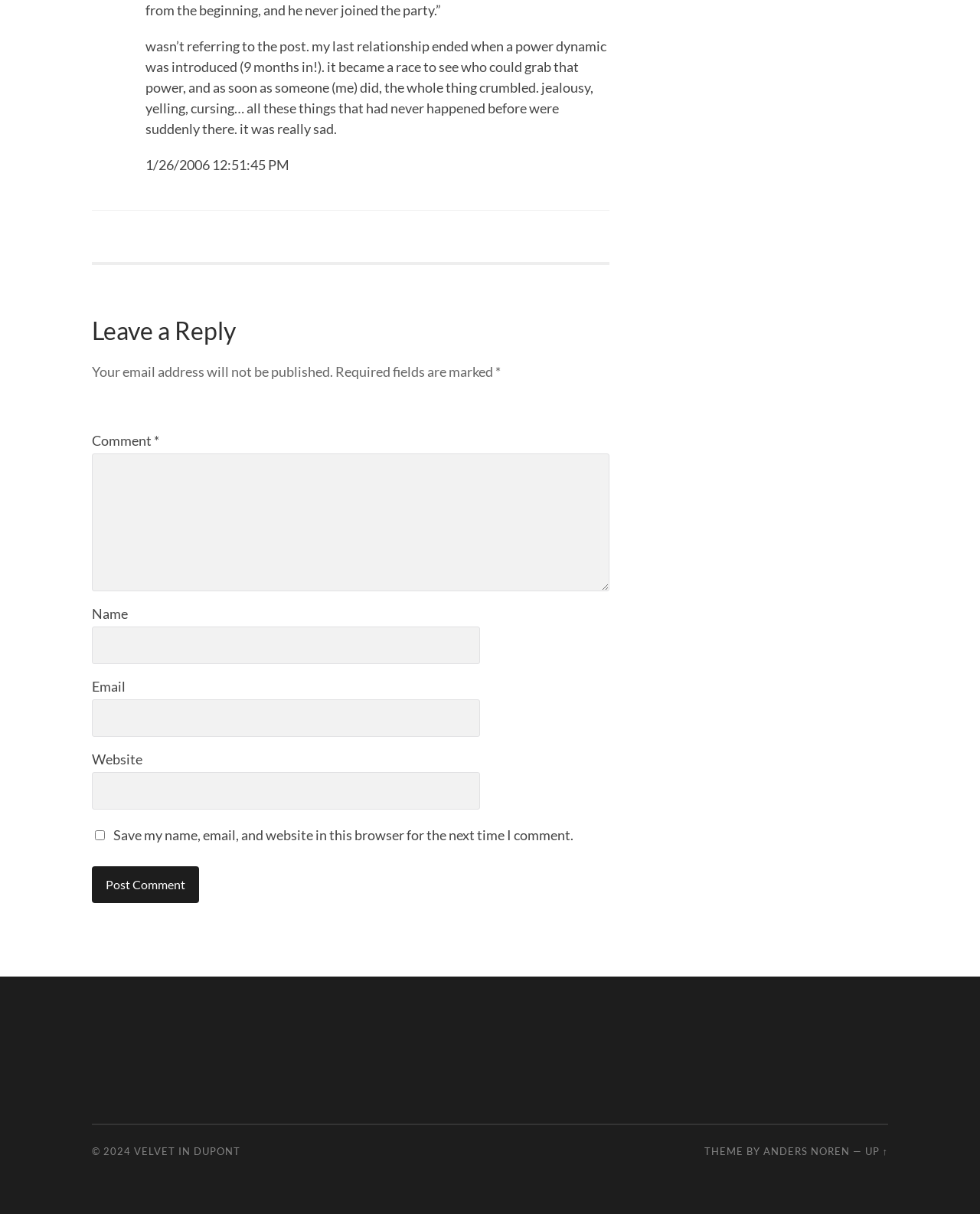Extract the bounding box coordinates for the HTML element that matches this description: "parent_node: Name name="author"". The coordinates should be four float numbers between 0 and 1, i.e., [left, top, right, bottom].

[0.094, 0.516, 0.49, 0.547]